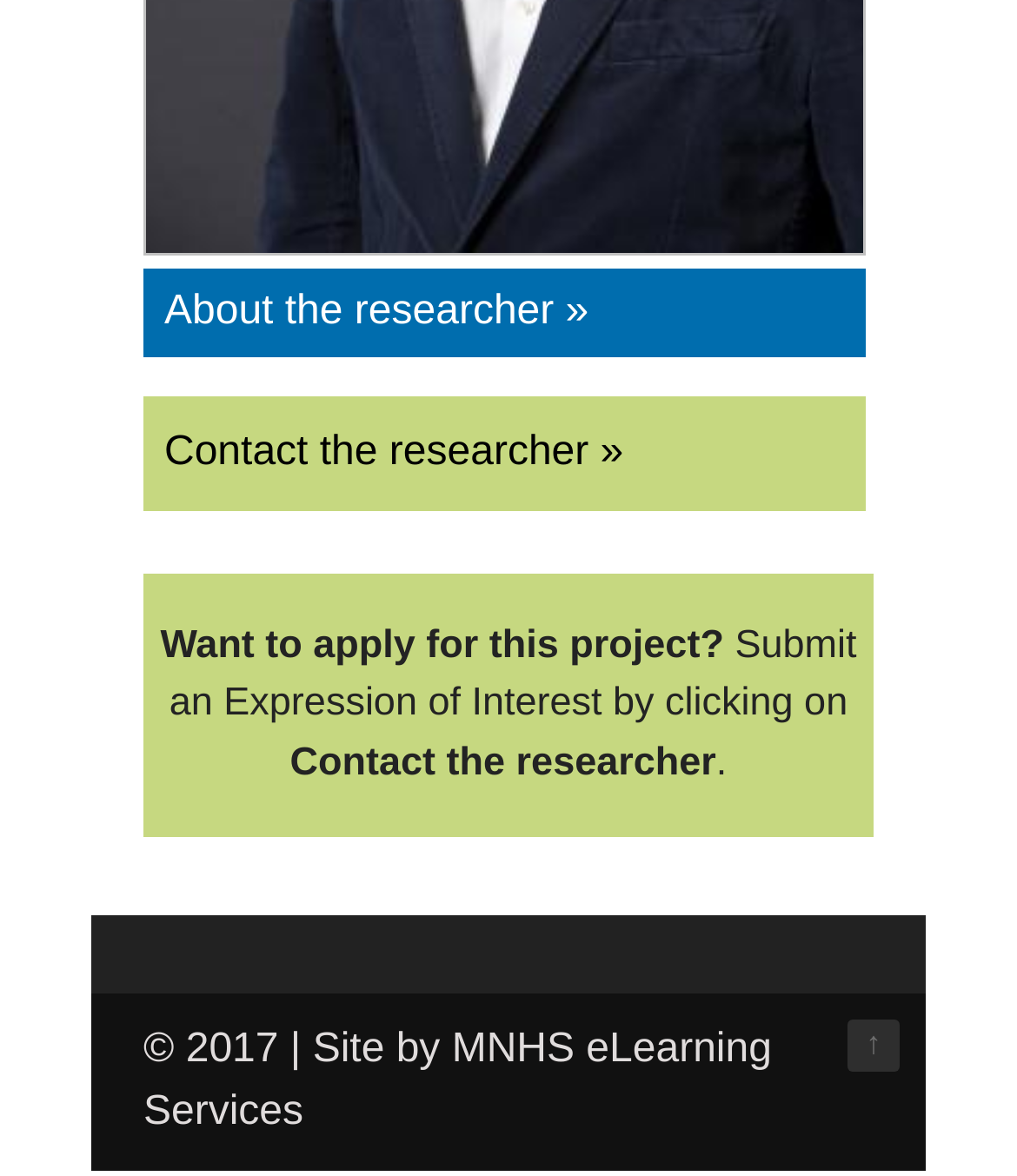How can I apply for this project?
Answer briefly with a single word or phrase based on the image.

Submit an Expression of Interest